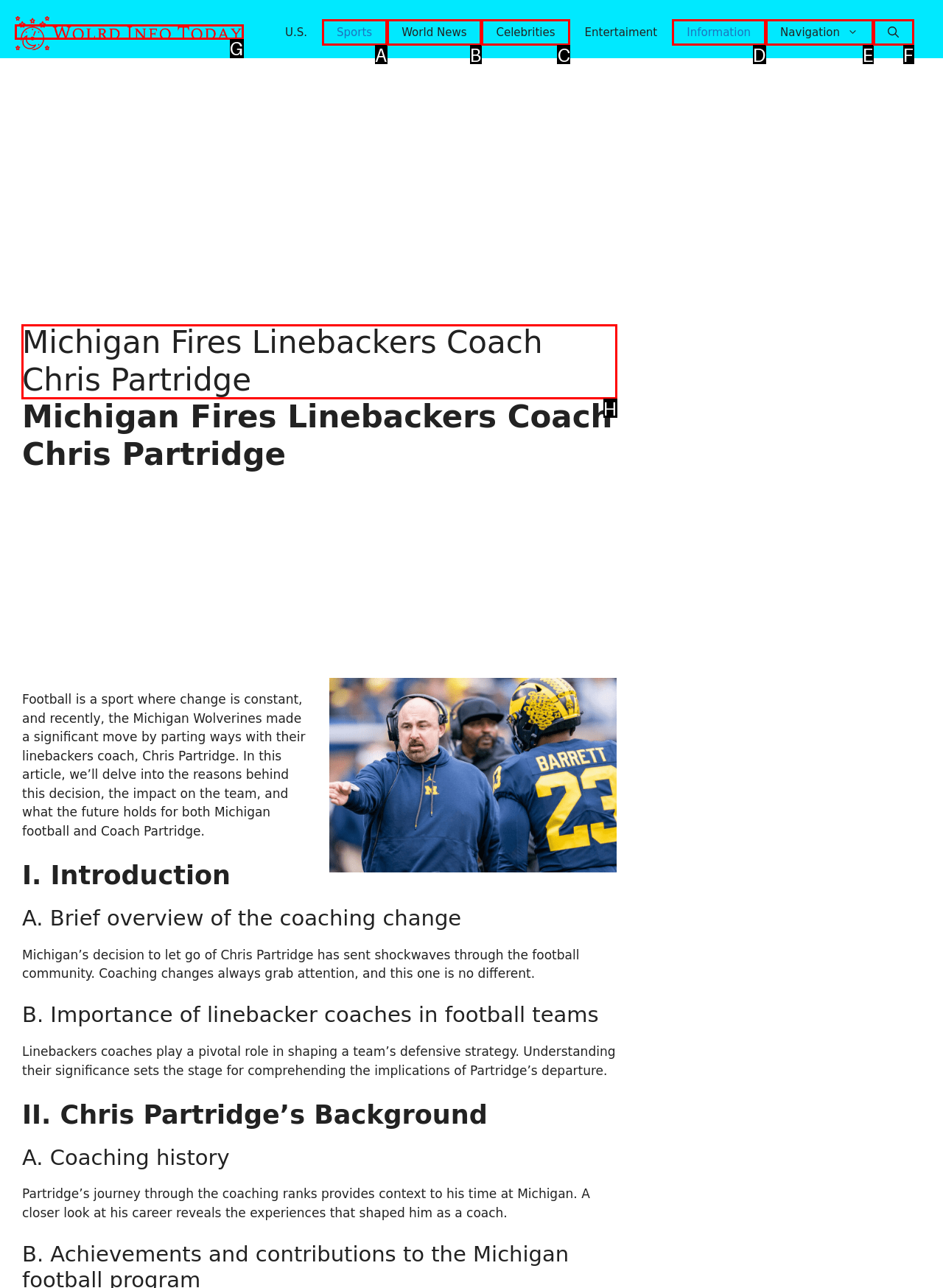Select the appropriate letter to fulfill the given instruction: Read the article about Michigan Fires Linebackers Coach Chris Partridge
Provide the letter of the correct option directly.

H